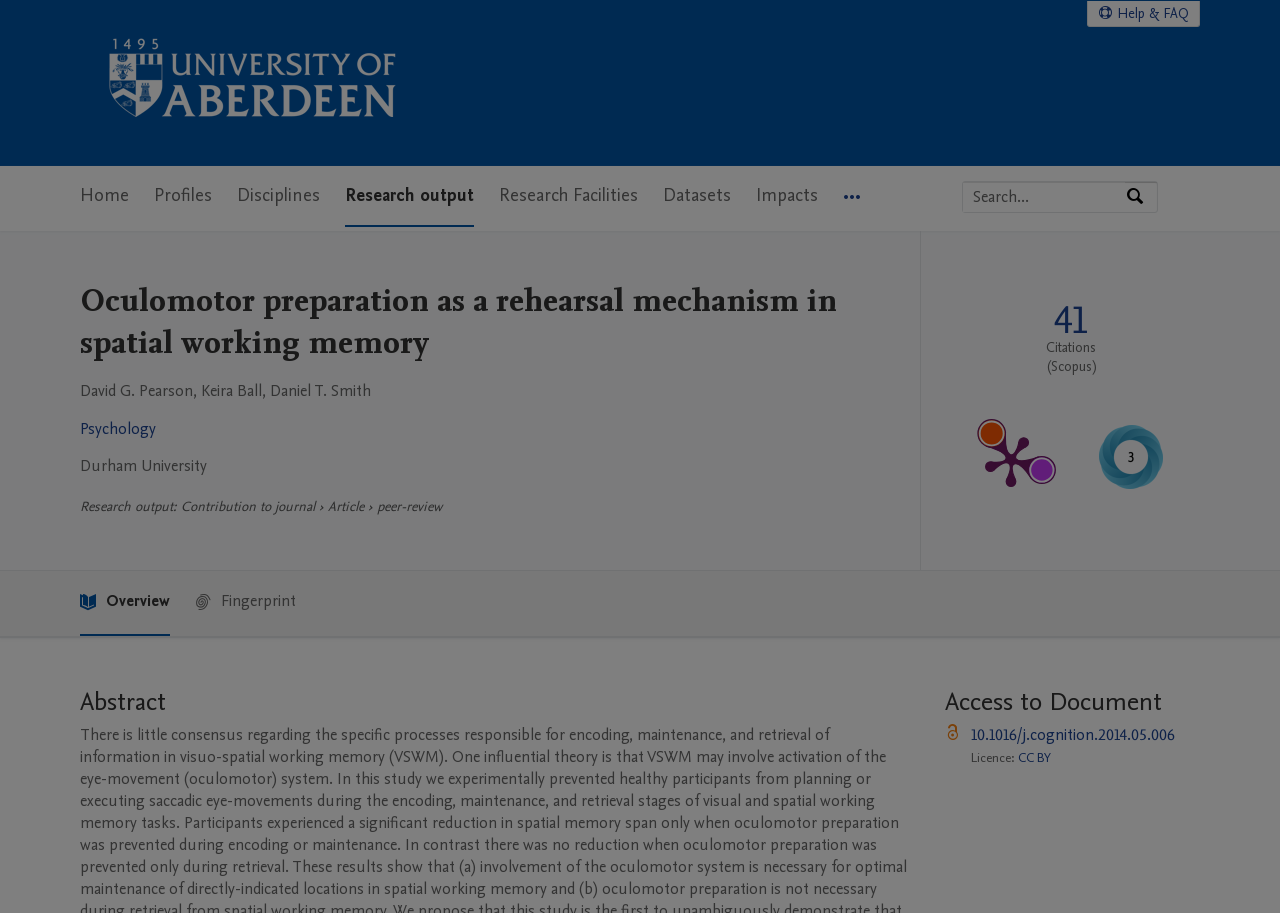Write a detailed summary of the webpage.

The webpage is a research article page from the University of Aberdeen Research Portal. At the top, there is a logo of the University of Aberdeen Research Portal, accompanied by a link to the portal's home page. Below the logo, there is a main navigation menu with several menu items, including "Home", "Profiles", "Disciplines", and more.

To the right of the navigation menu, there is a search bar with a placeholder text "Search by expertise, name or affiliation" and a search button. Below the search bar, there is a heading that displays the title of the research article, "Oculomotor preparation as a rehearsal mechanism in spatial working memory".

Below the title, there are several lines of text that provide information about the authors, David G. Pearson, Keira Ball, and Daniel T. Smith, and their affiliations, Psychology and Durham University. There is also a link to the research output type, which is a contribution to a journal, specifically an article.

On the right side of the page, there is a section dedicated to publication metrics, which includes links to Scopus and PlumX Metrics Detail Page, as well as information about citations and altmetric scores. There are also several menu items, including "Overview" and "Fingerprint", which are likely related to the research article.

Further down the page, there are two headings, "Abstract" and "Access to Document", which suggest that the page may contain a summary of the research article and information about how to access the full document. There is also a link to the article's DOI and information about the license, which is CC BY.